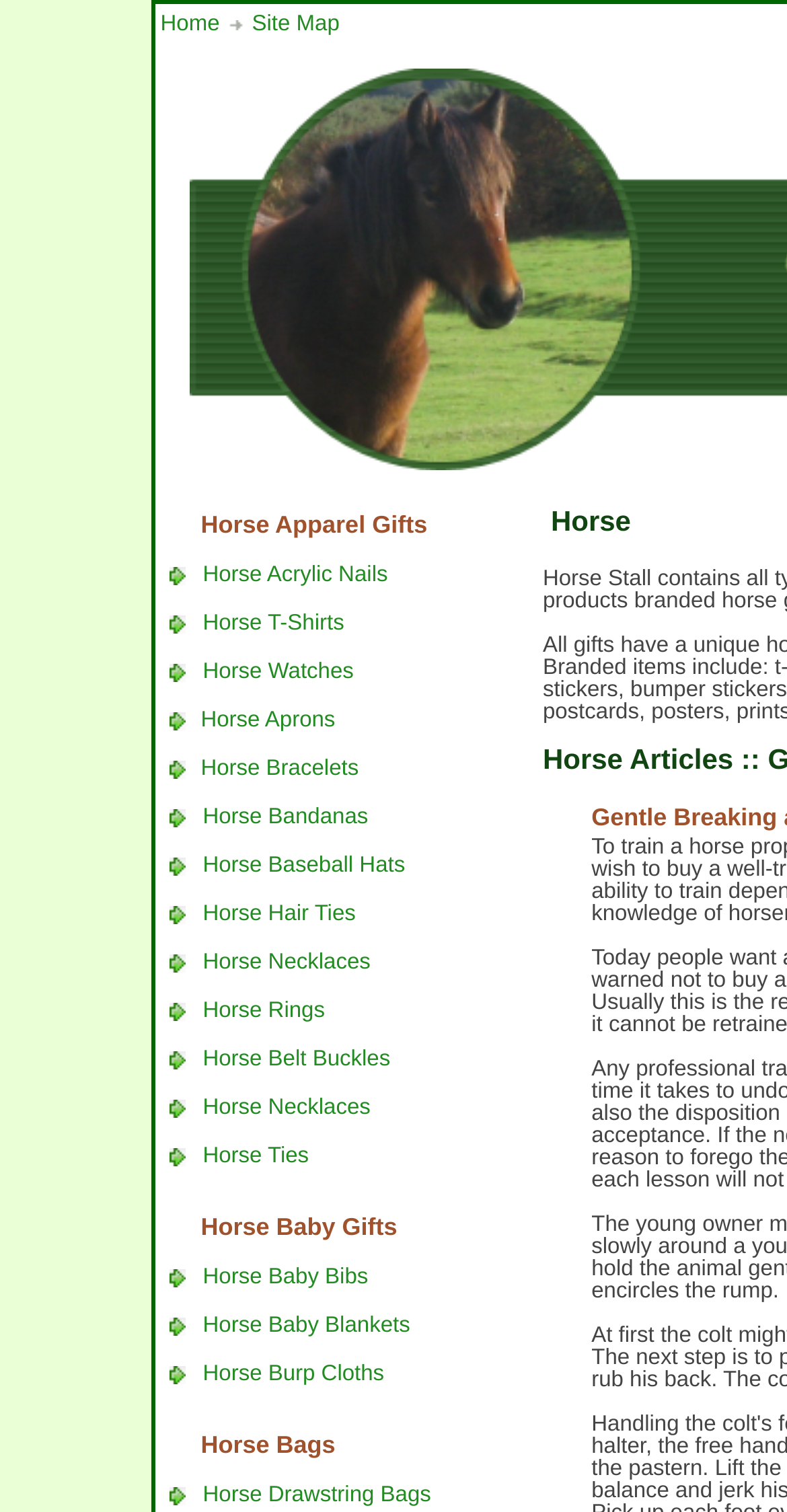Please give the bounding box coordinates of the area that should be clicked to fulfill the following instruction: "Browse Horse T-Shirts". The coordinates should be in the format of four float numbers from 0 to 1, i.e., [left, top, right, bottom].

[0.258, 0.404, 0.437, 0.42]